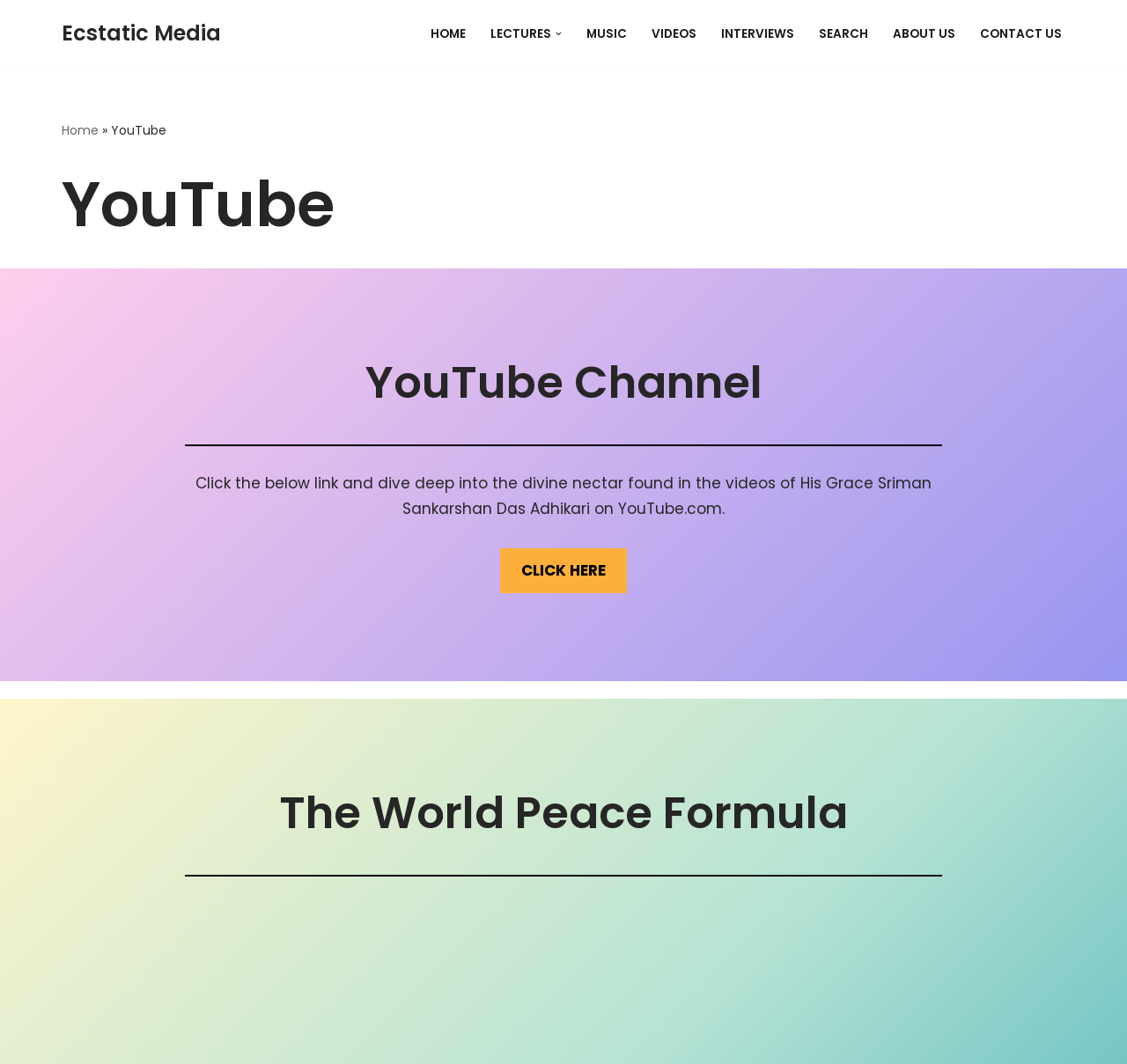Provide the bounding box coordinates of the HTML element described by the text: "Search".

[0.727, 0.021, 0.77, 0.042]